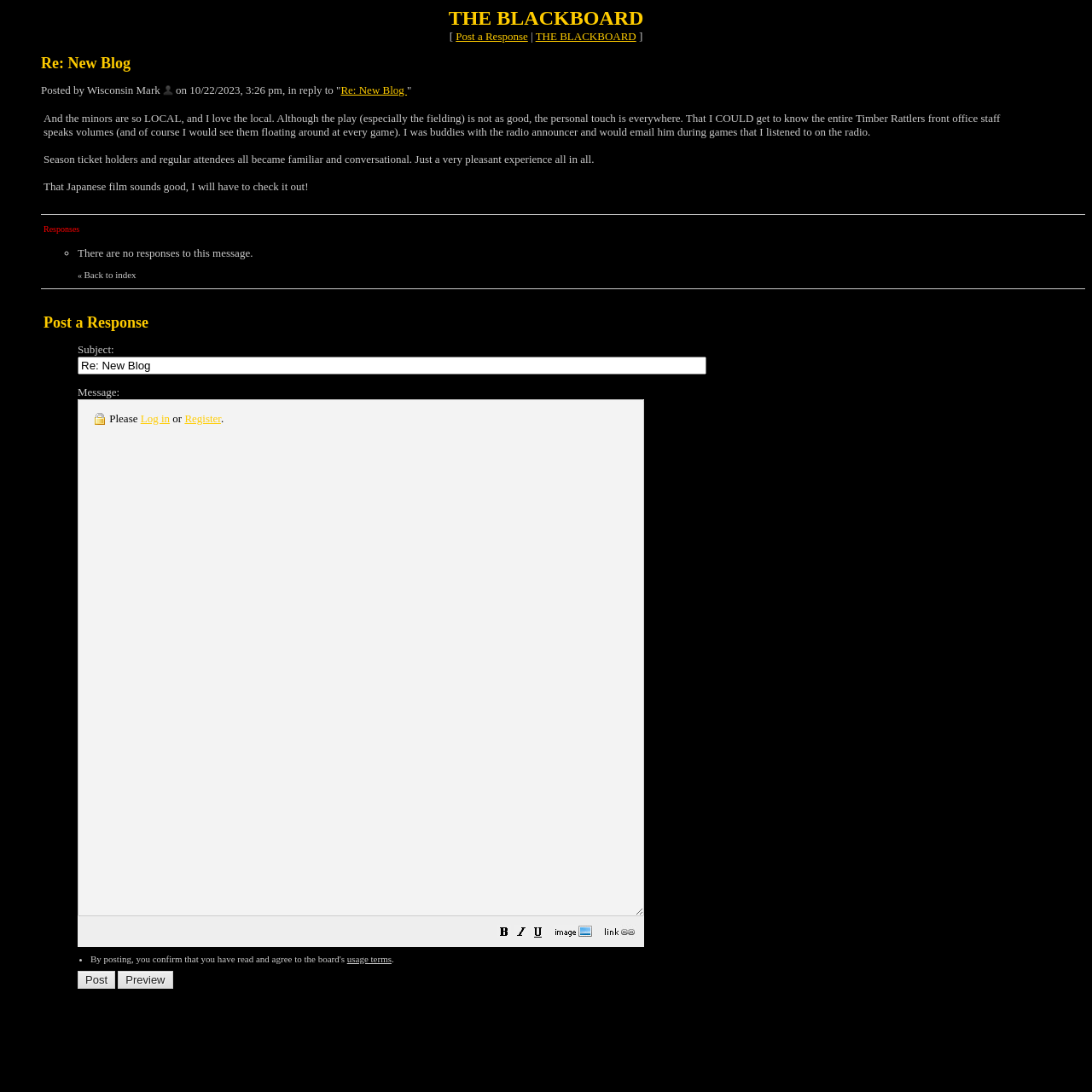What is the theme of the message content?
Based on the visual, give a brief answer using one word or a short phrase.

Local baseball team